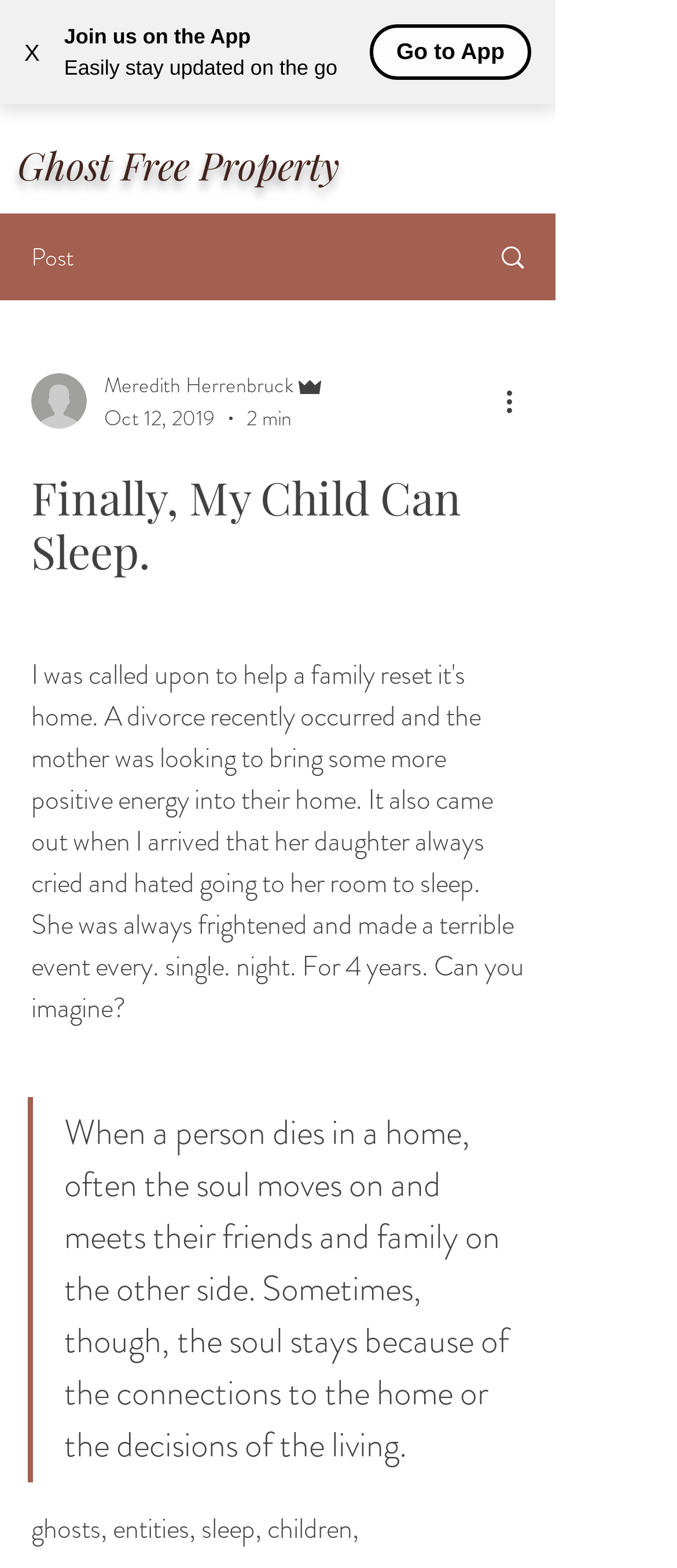Please answer the following query using a single word or phrase: 
What is the name of the service offered?

Ghost Free Property